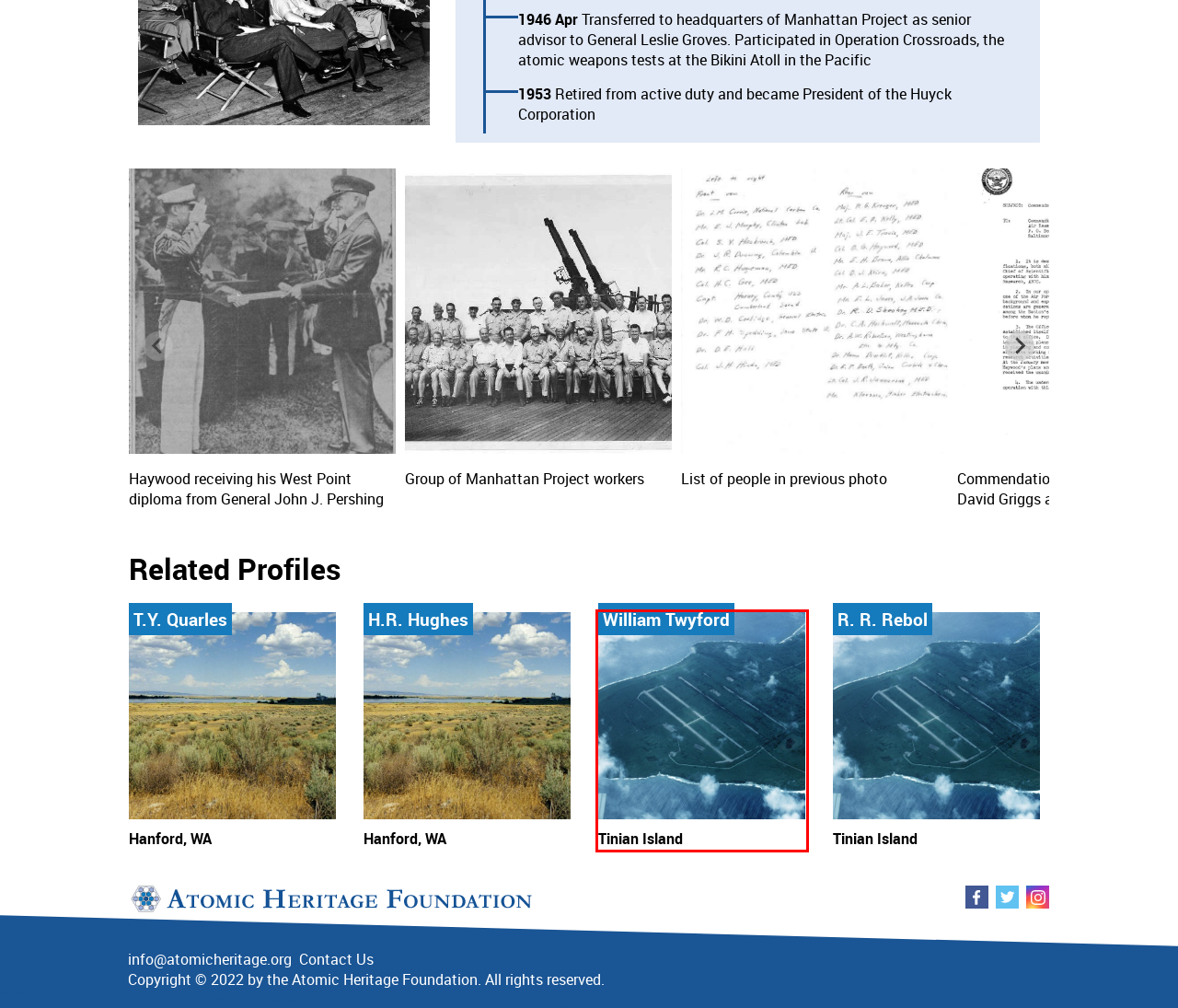You have a screenshot of a webpage with an element surrounded by a red bounding box. Choose the webpage description that best describes the new page after clicking the element inside the red bounding box. Here are the candidates:
A. H.R. Hughes - Nuclear Museum
B. William Twyford - Nuclear Museum
C. R. R. Rebol - Nuclear Museum
D. Home | Nuclear Museum
E. Contact | Nuclear Museum
F. Support | Nuclear Museum
G. Ranger in your Pocket - Nuclear Museum
H. T.Y. Quarles - Nuclear Museum

B